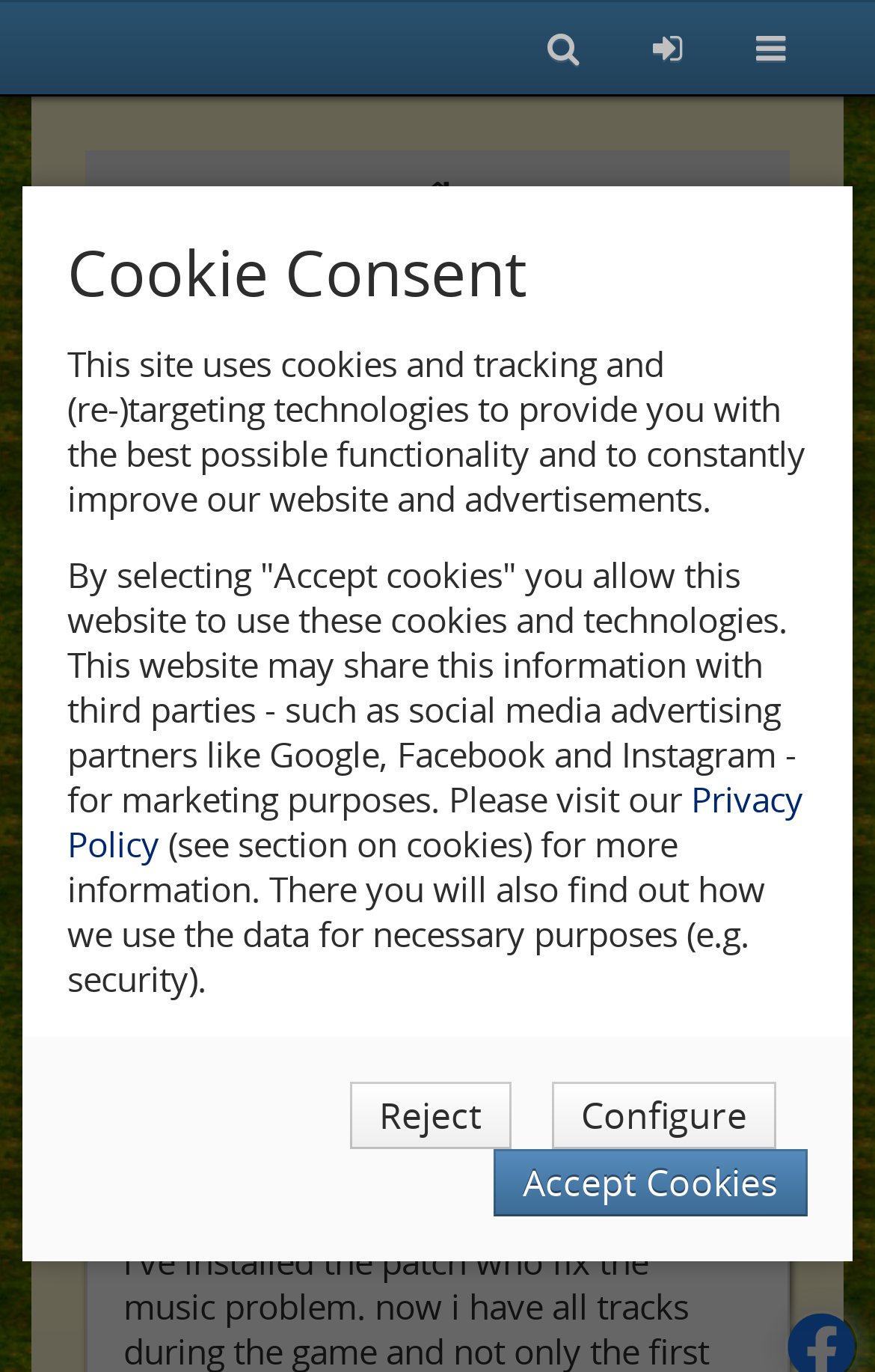Locate and extract the text of the main heading on the webpage.

problem serial number